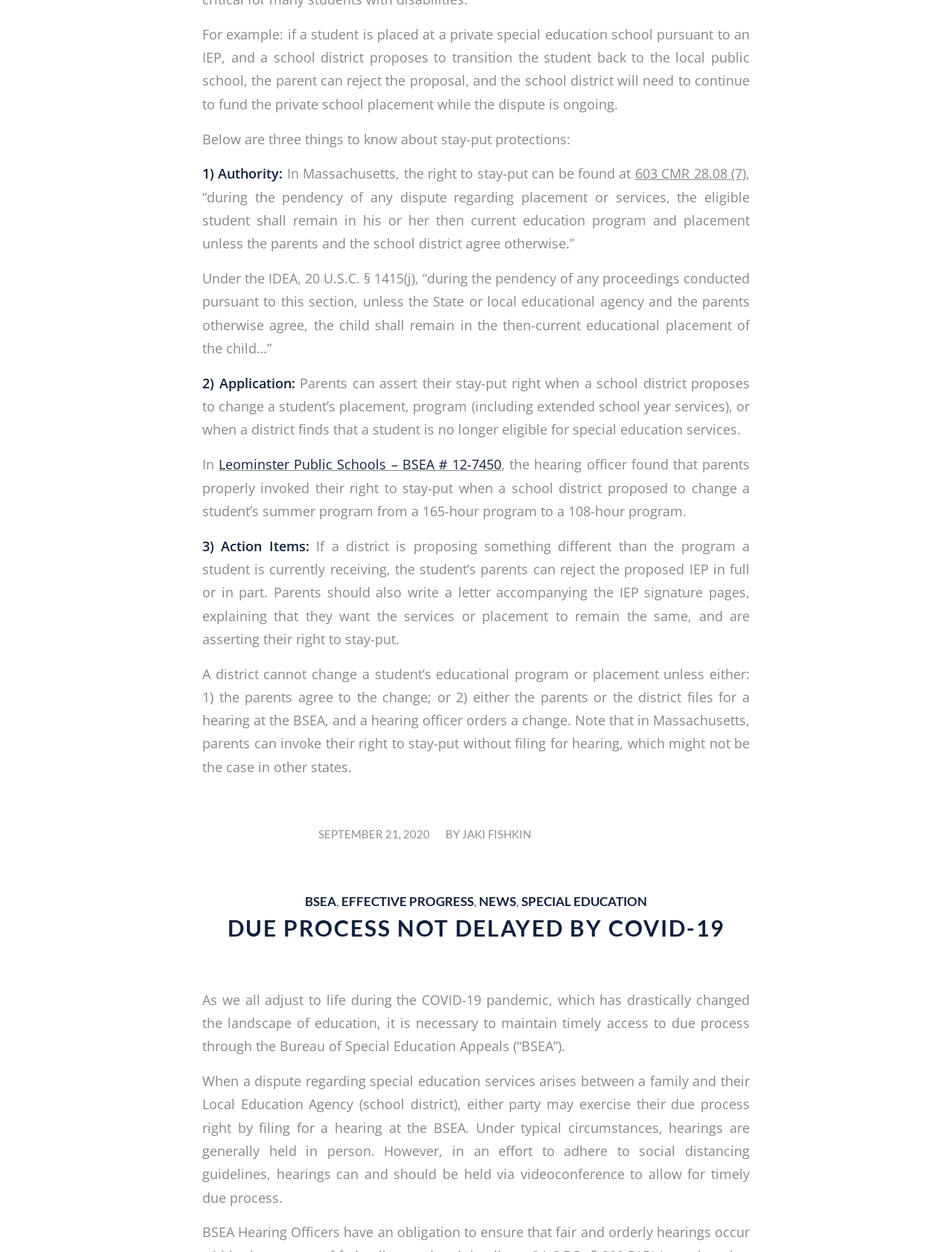Could you provide the bounding box coordinates for the portion of the screen to click to complete this instruction: "Visit the Emerson Equity website"?

None